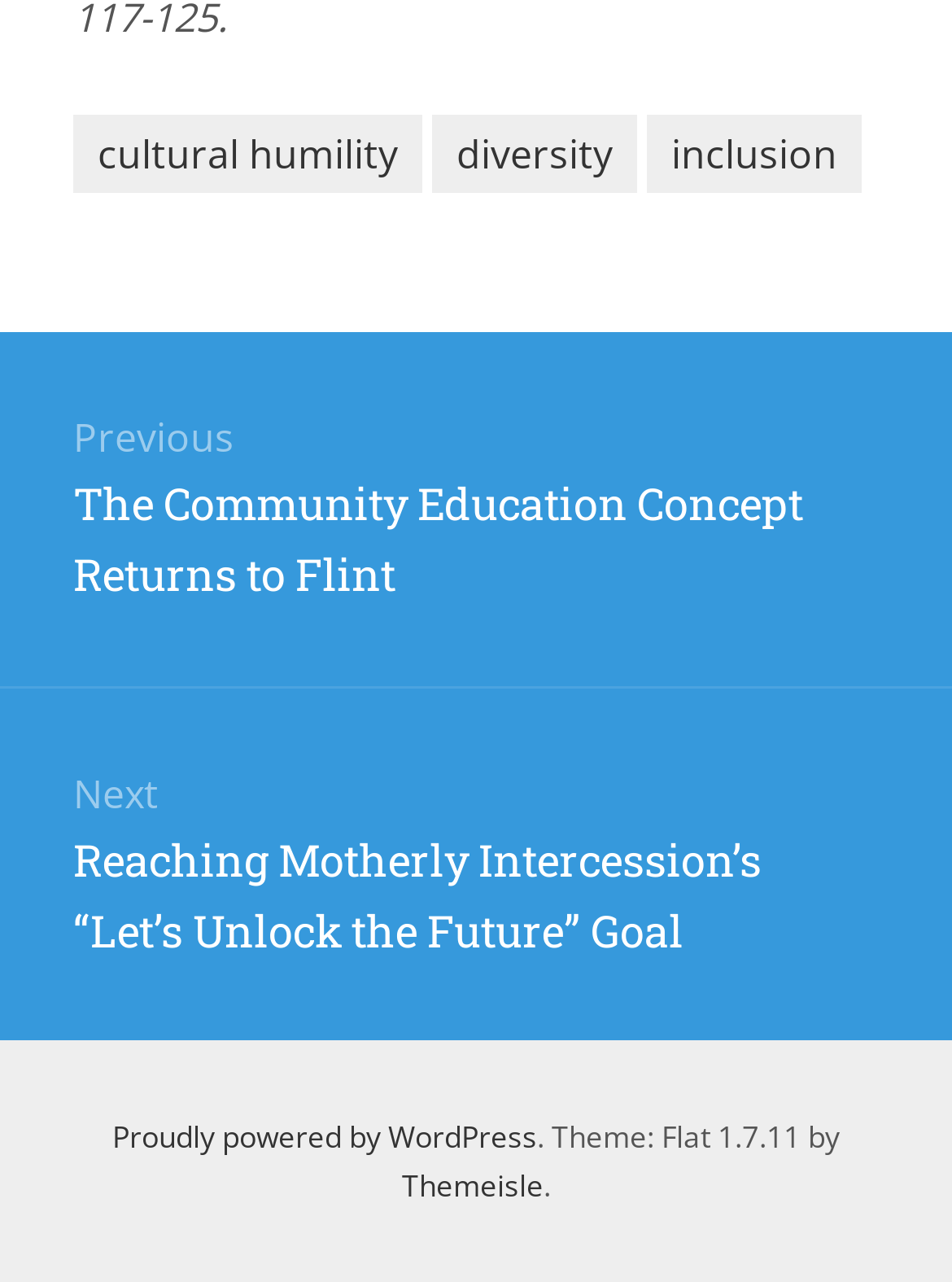What are the three main categories?
Please give a detailed and elaborate explanation in response to the question.

By looking at the top navigation links, I can see that there are three main categories: 'cultural humility', 'diversity', and 'inclusion'. These links are placed horizontally and have similar bounding box coordinates, indicating that they are at the same level of hierarchy.